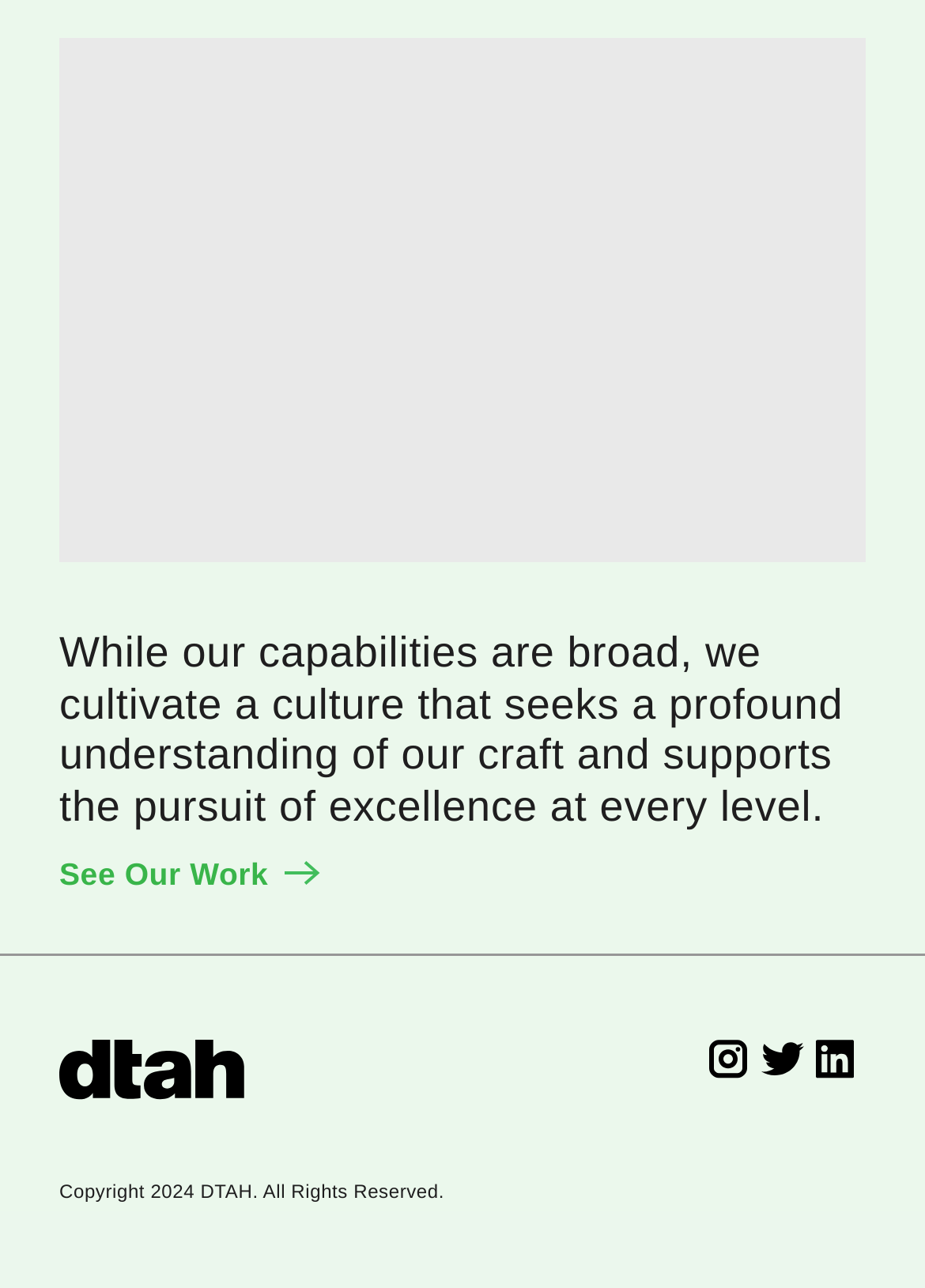What is the purpose of the 'See Our Work' link?
Can you offer a detailed and complete answer to this question?

The purpose of the 'See Our Work' link is to showcase the work done by DTAH, which is likely to be a portfolio or a collection of projects they have undertaken.